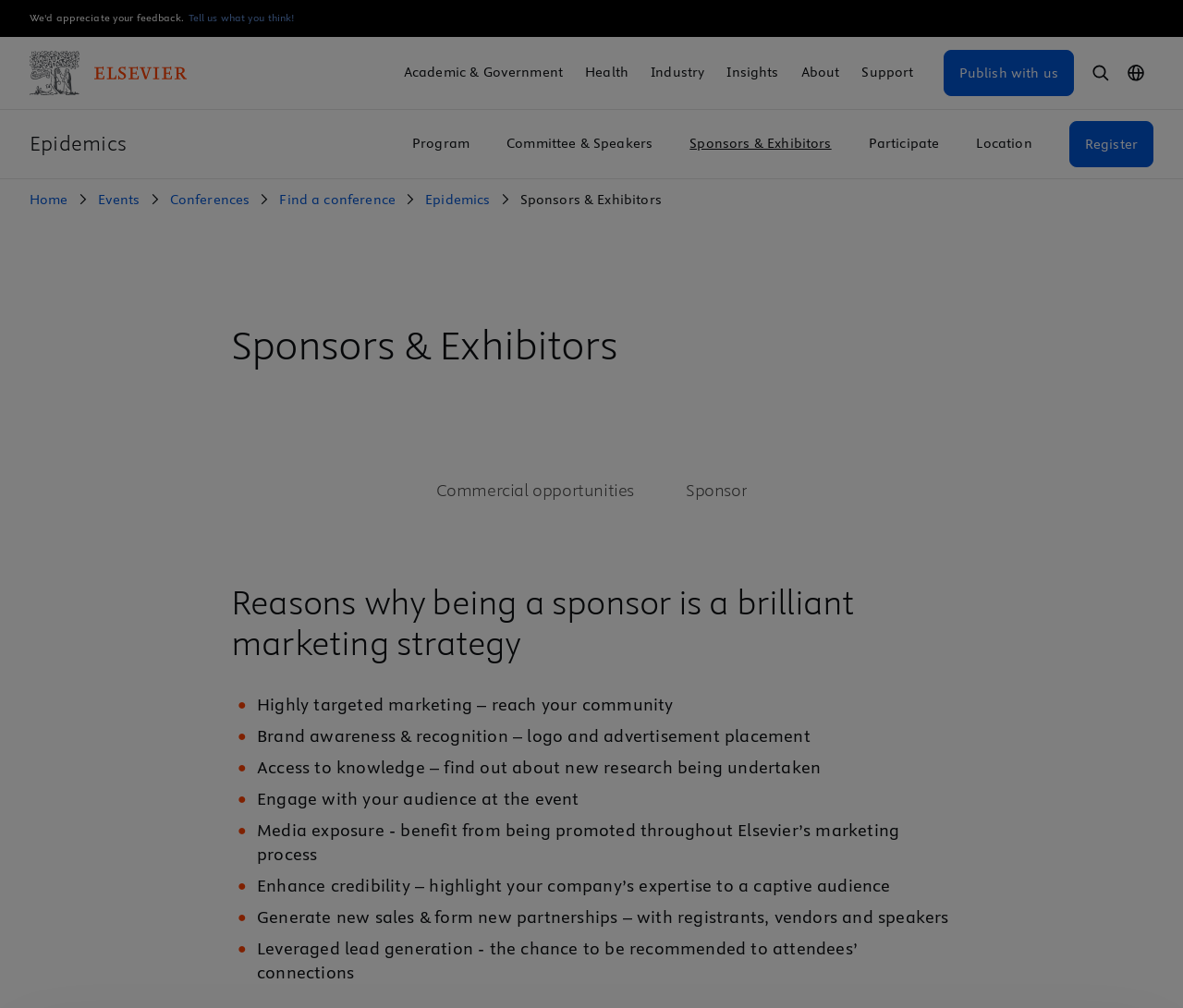How many reasons are there for being a sponsor?
Refer to the image and provide a one-word or short phrase answer.

7